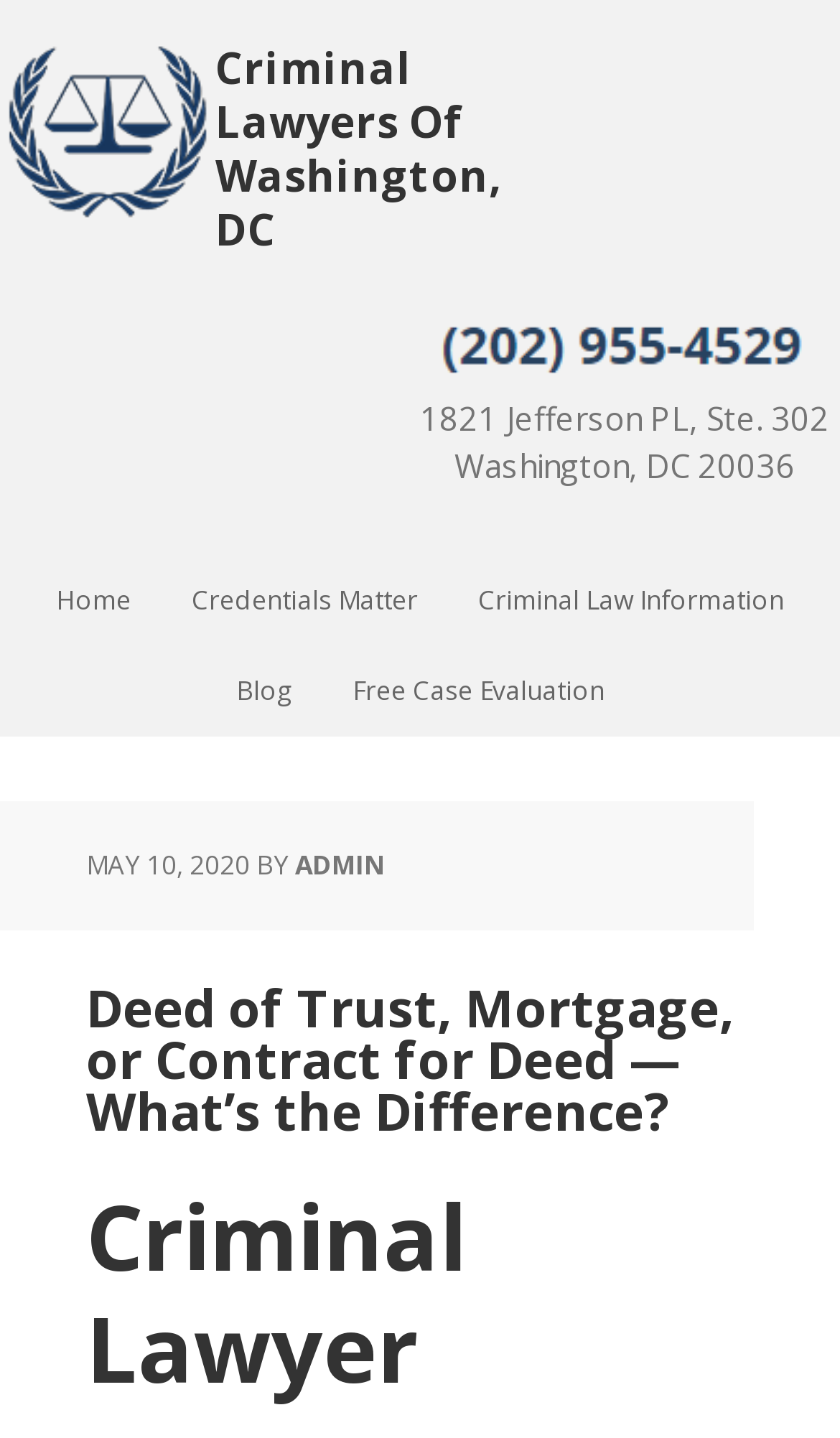Given the content of the image, can you provide a detailed answer to the question?
What is the subtitle of the webpage?

I found the subtitle by looking at the heading elements on the webpage, specifically the one with the text 'Criminal Lawyer' which is located below the main heading.